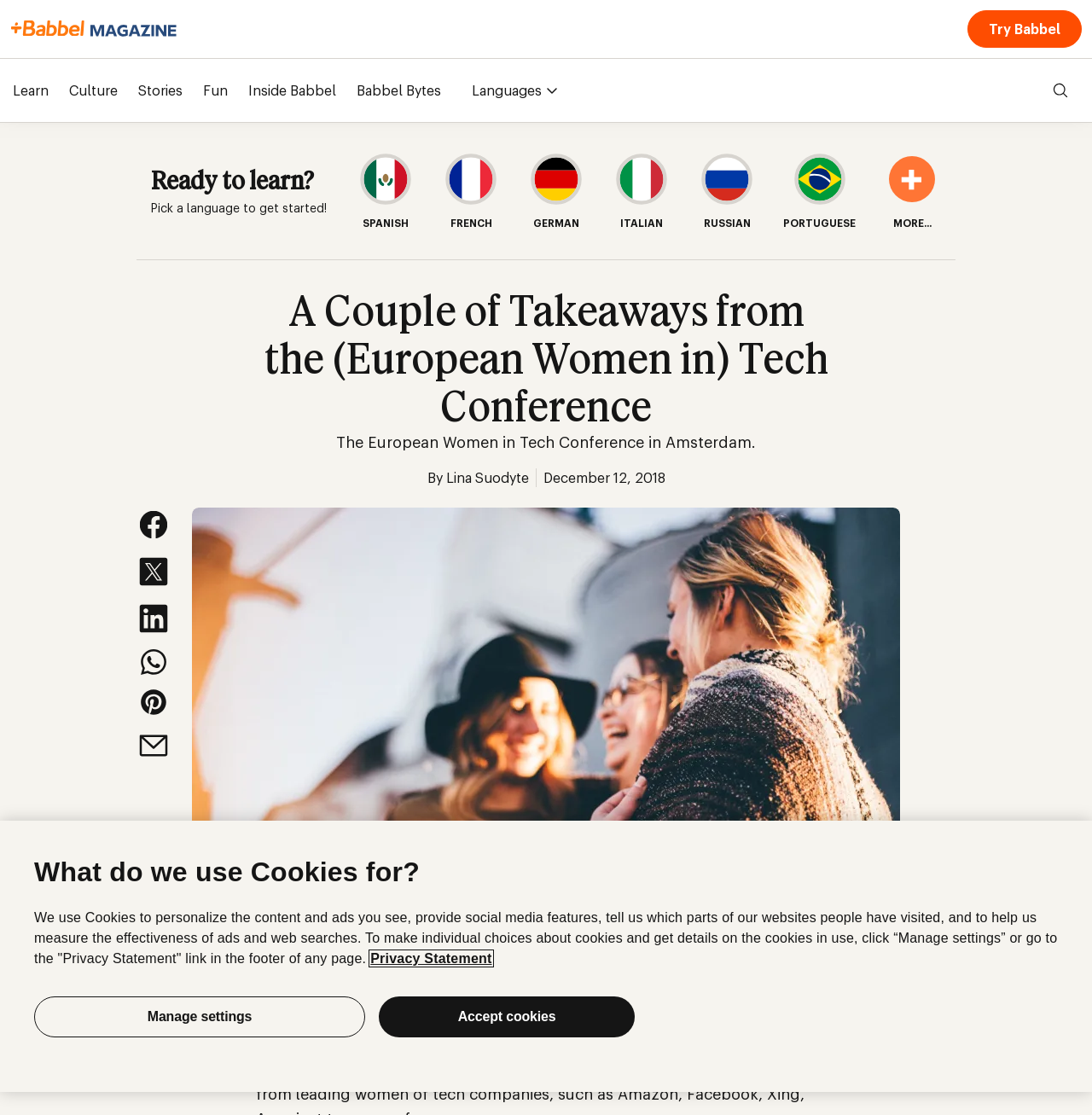Select the bounding box coordinates of the element I need to click to carry out the following instruction: "Learn more about Culture".

[0.063, 0.073, 0.108, 0.089]